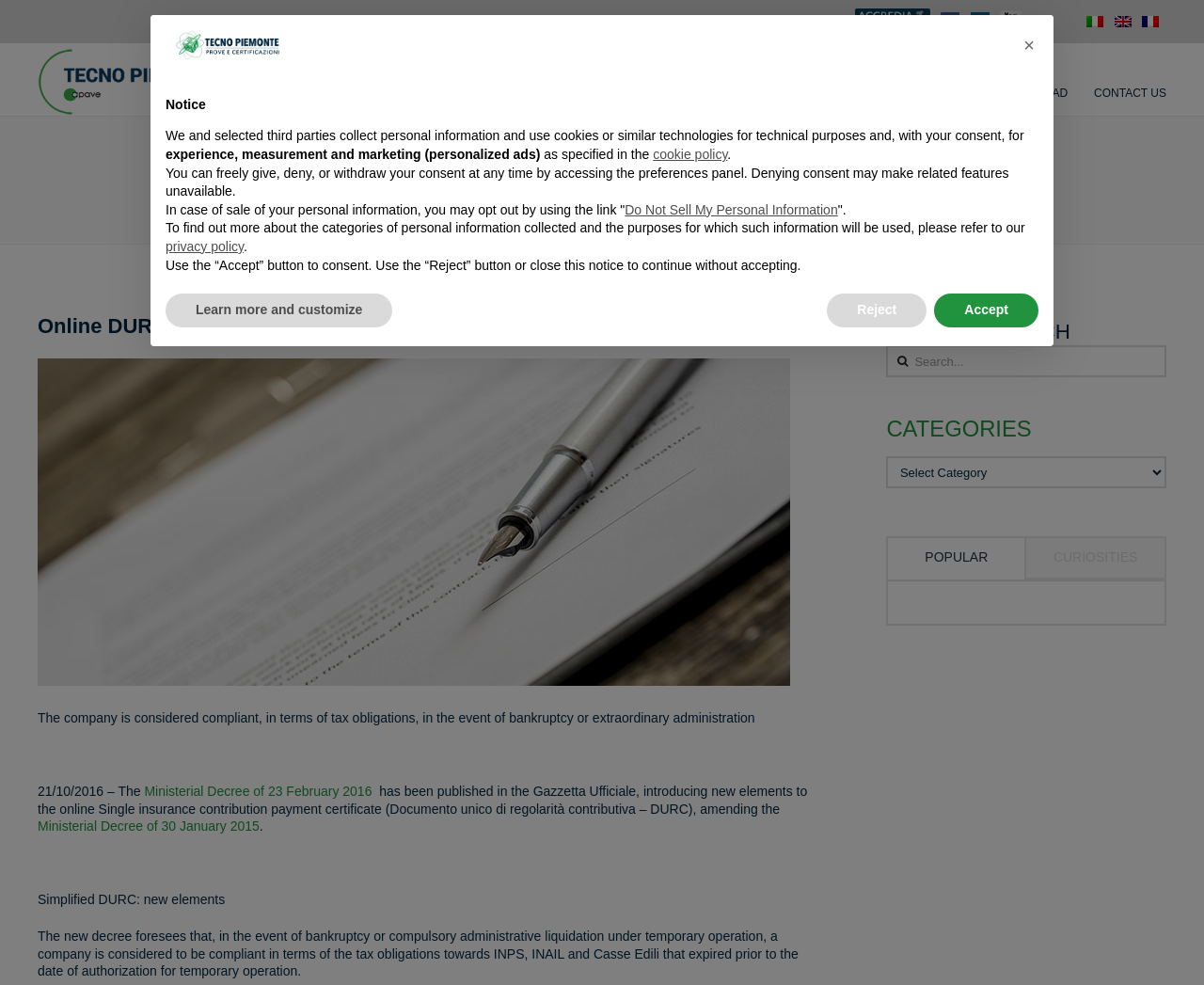What is the language of the webpage?
Refer to the image and provide a one-word or short phrase answer.

Italian